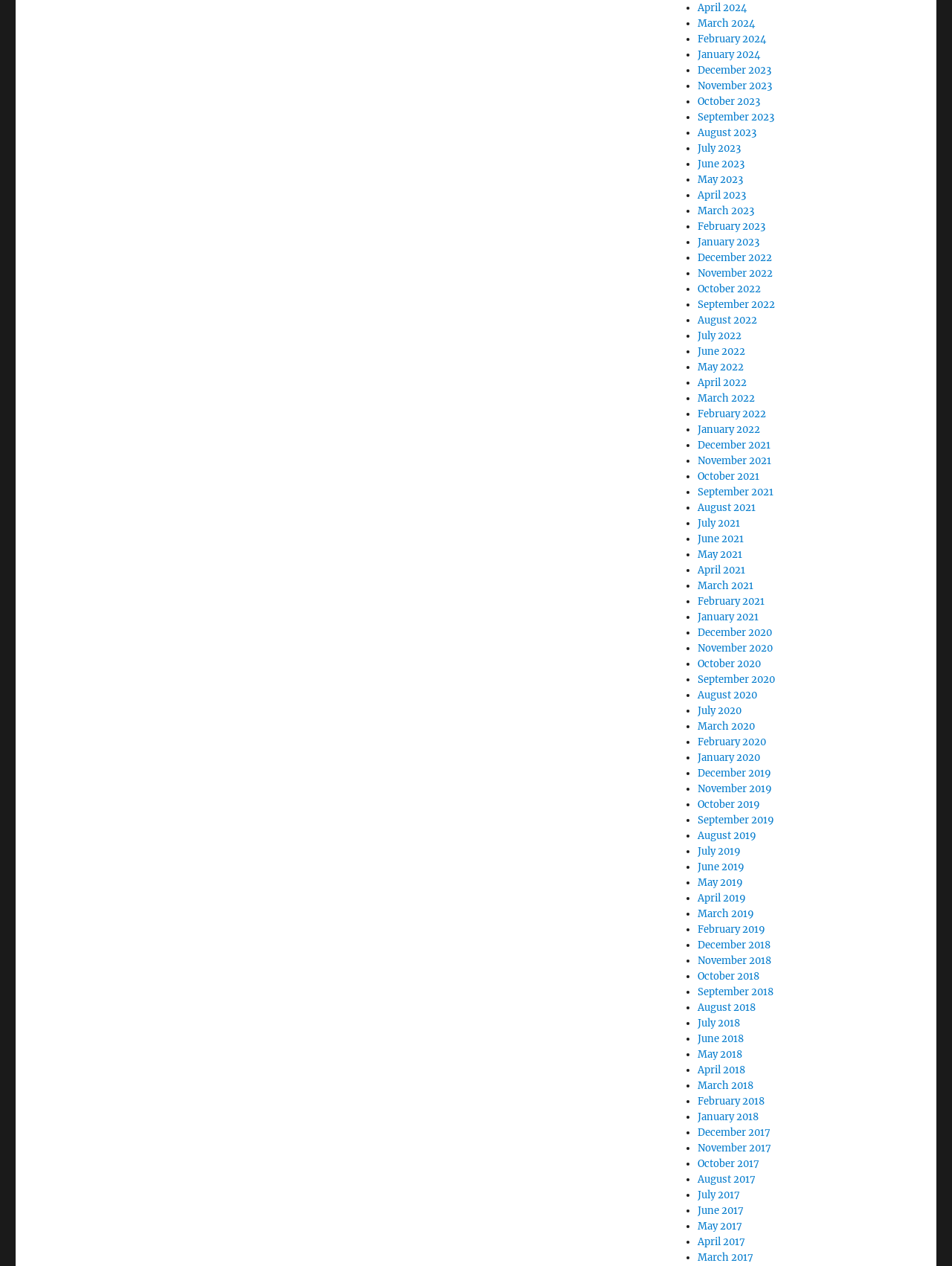Find the bounding box coordinates corresponding to the UI element with the description: "January 2024". The coordinates should be formatted as [left, top, right, bottom], with values as floats between 0 and 1.

[0.733, 0.038, 0.798, 0.048]